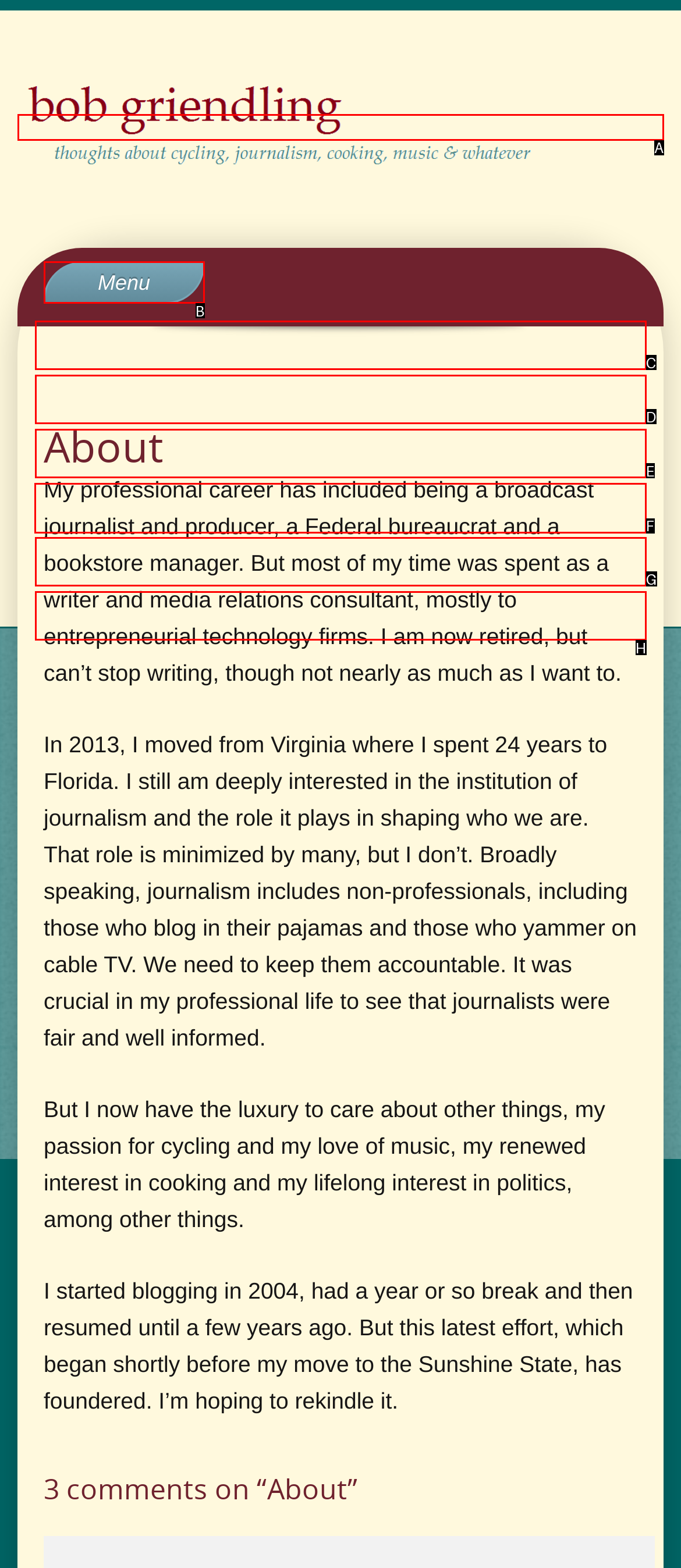Specify which HTML element I should click to complete this instruction: Click on the 'Op-eds' link Answer with the letter of the relevant option.

F